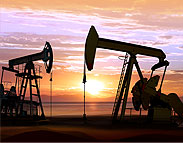Generate a detailed caption that encompasses all aspects of the image.

The image showcases a dramatic landscape of an oil field at sunset, capturing the silhouettes of oil pumps against a vibrant sky. The scene is marked by hues of orange, pink, and purple as the sun sets on the horizon, illuminating the sky with color. The oil pumps, which represent the oil and gas industry, stand prominently in the foreground, symbolizing the extraction of vital natural resources. This visual encapsulates the rugged environments commonly associated with oil and gas operations, reflecting both the industrial aspects of resource extraction and the beauty of a natural sunset. This image aligns with the themes of the oil and gas sector, highlighting its operational significance and the challenges it faces.